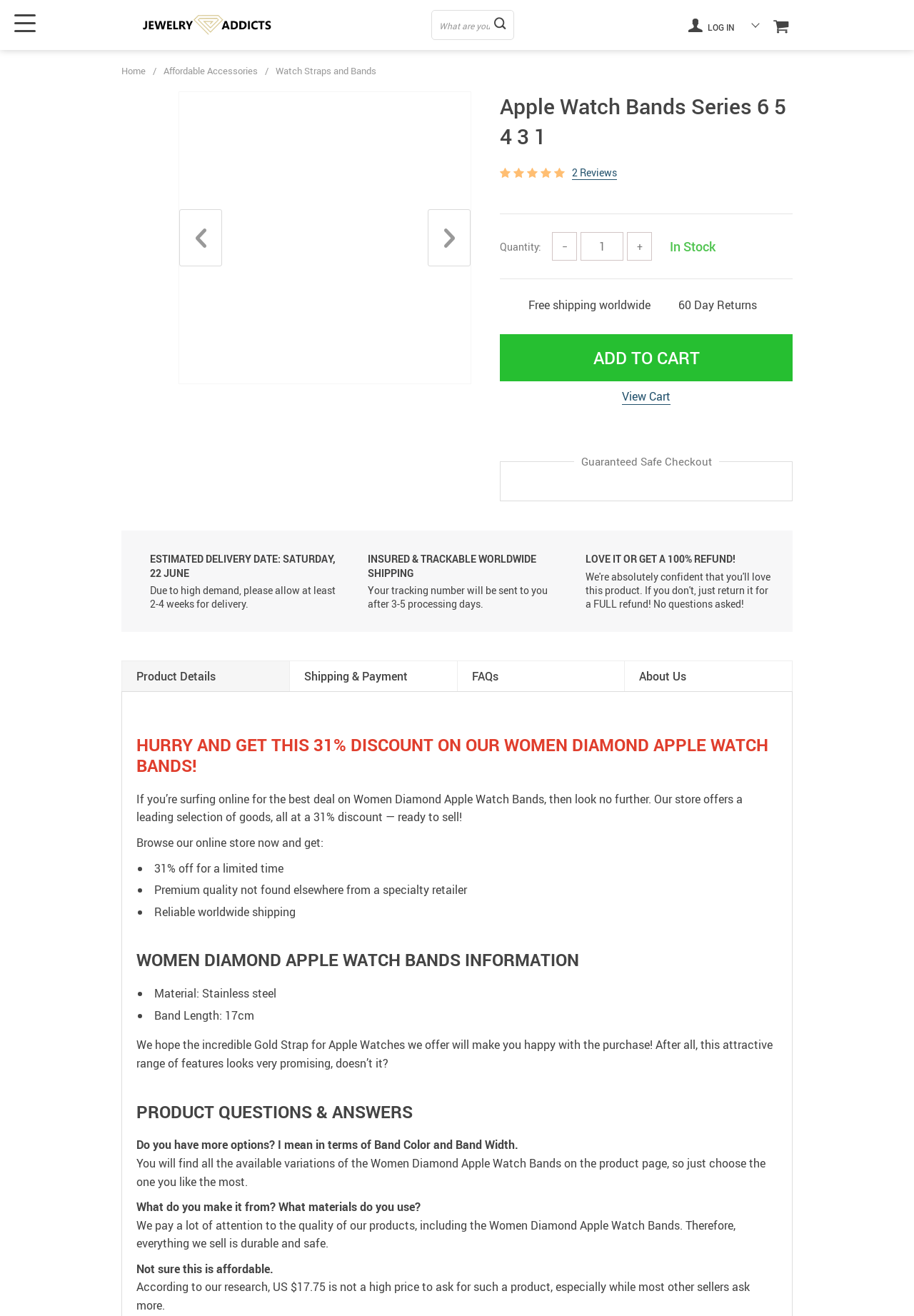Illustrate the webpage with a detailed description.

This webpage is an e-commerce page selling Women Diamond Apple Watch Bands. At the top, there is a navigation bar with links to "Home", "Affordable Accessories", and "Watch Straps and Bands". On the right side of the navigation bar, there are links to "LOG IN" and a shopping cart icon. Below the navigation bar, there is a heading that reads "Apple Watch Bands Series 6 5 4 3 1" and a search bar with a placeholder text "What are you looking for?".

In the main content area, there is a product description section with a heading "HURRY AND GET THIS 31% DISCOUNT ON OUR WOMEN DIAMOND APPLE WATCH BANDS!". Below the heading, there is a paragraph of text describing the product and the discount offer. There is also a list of benefits, including 31% off for a limited time, premium quality, and reliable worldwide shipping.

Below the product description, there is a section with product information, including material, band length, and other details. There is also a section with product questions and answers, where customers can ask questions about the product and get answers from the seller.

On the right side of the page, there is a call-to-action button "ADD TO CART" and a quantity selector. Below the call-to-action button, there is a section with shipping information, including estimated delivery date and shipping policies. There is also a section with a guarantee and refund policy.

At the bottom of the page, there are links to "Product Details", "Shipping & Payment", "FAQs", and "About Us".